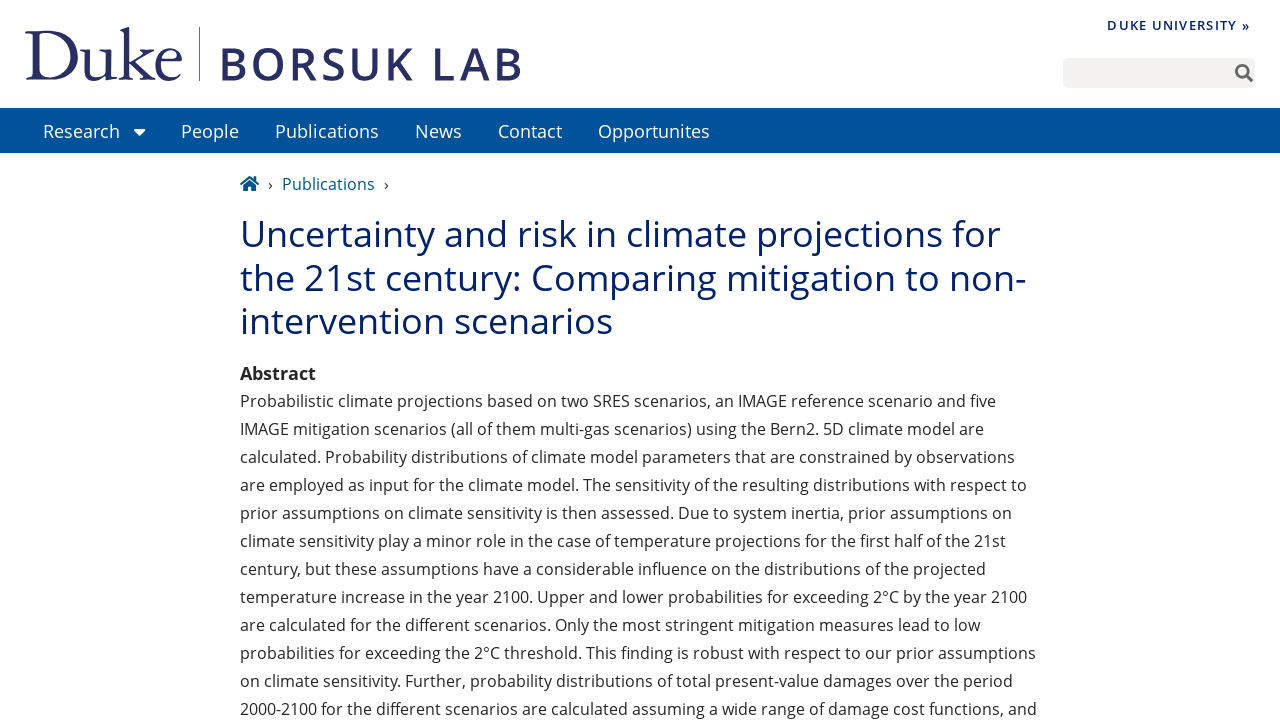Provide a thorough and detailed response to the question by examining the image: 
How many links are there in the Opportunities section?

I examined the Opportunities section and found two links, one with an image and another with the text 'Publications', totaling 2 links.